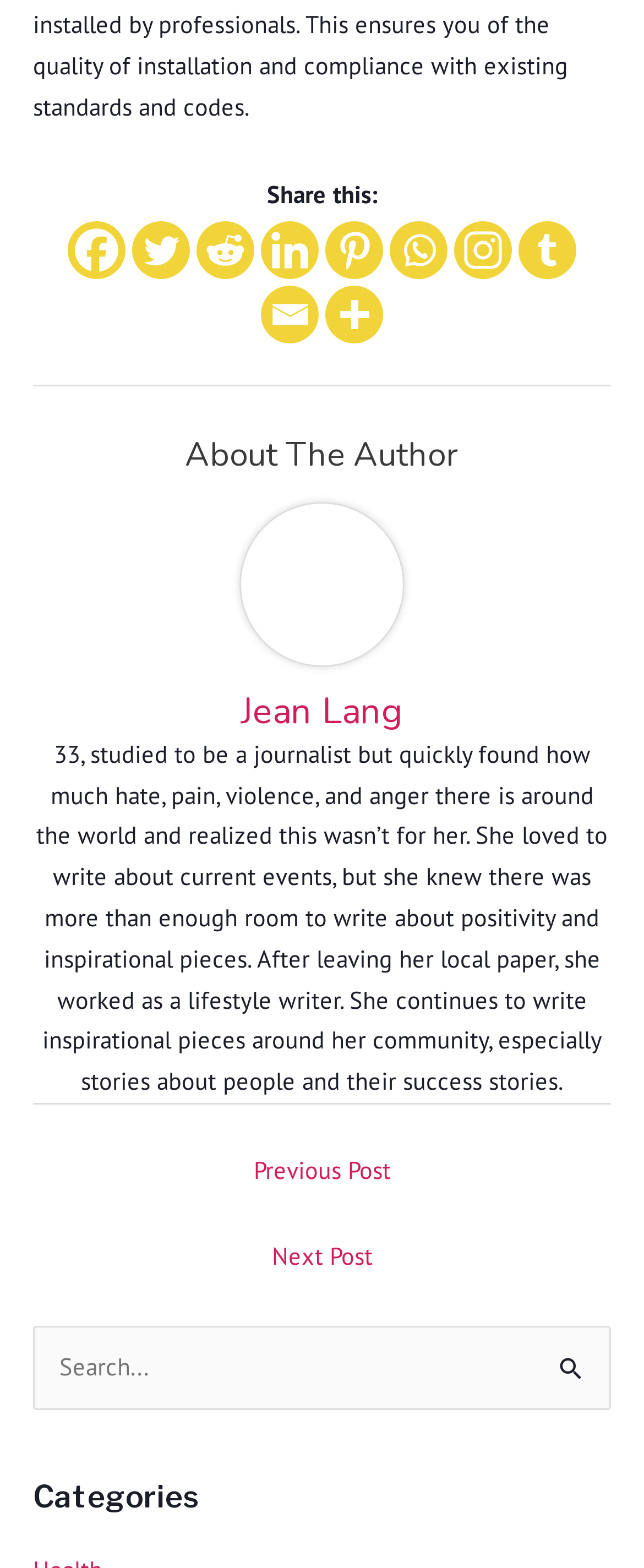Determine the bounding box coordinates for the area that should be clicked to carry out the following instruction: "Go to the next post".

[0.074, 0.785, 0.926, 0.821]